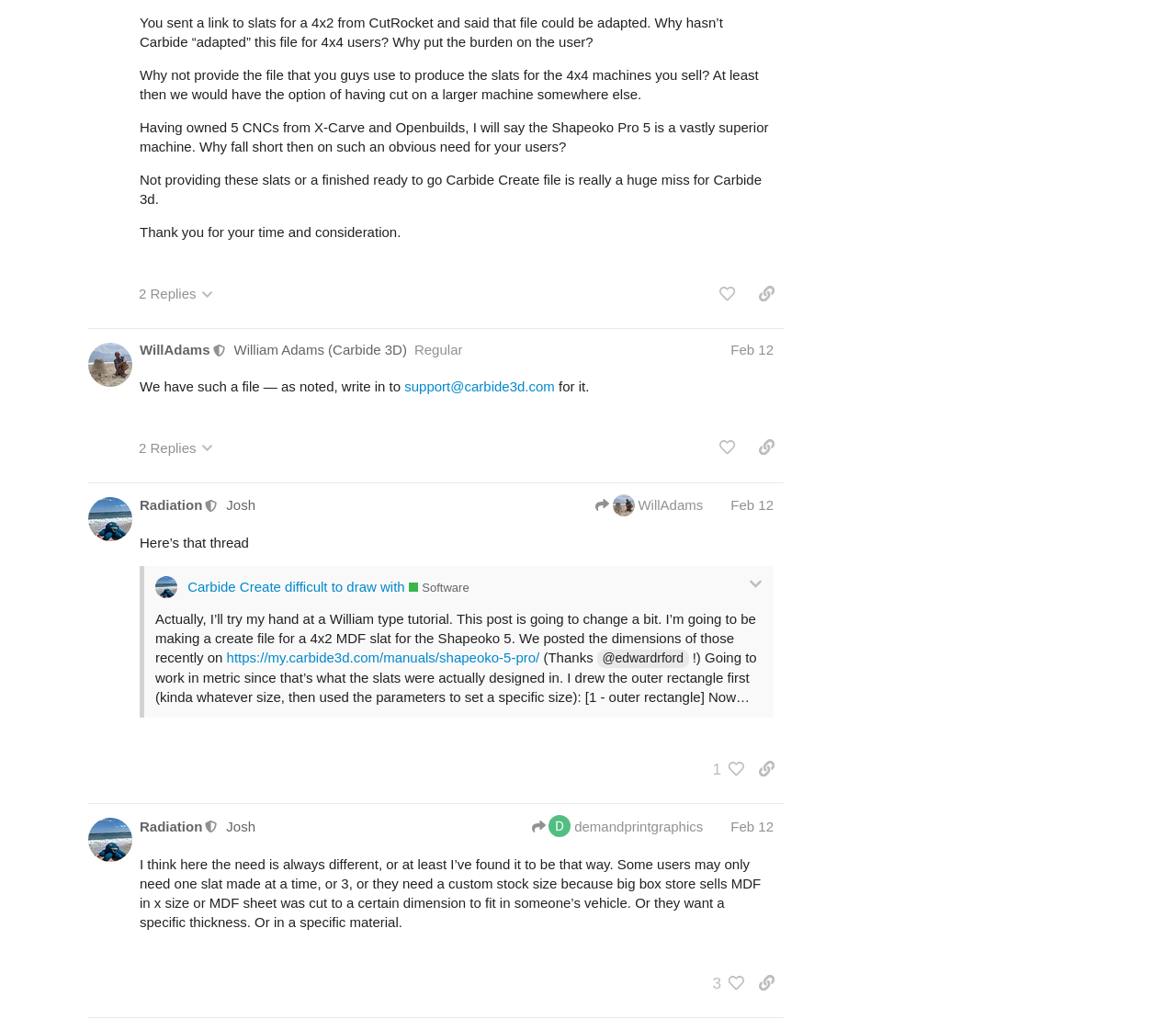Provide a thorough and detailed response to the question by examining the image: 
What is the material mentioned in the third post?

I found the material by reading the text in the third post, which mentions 'a 4x2 MDF slat for the Shapeoko 5'.